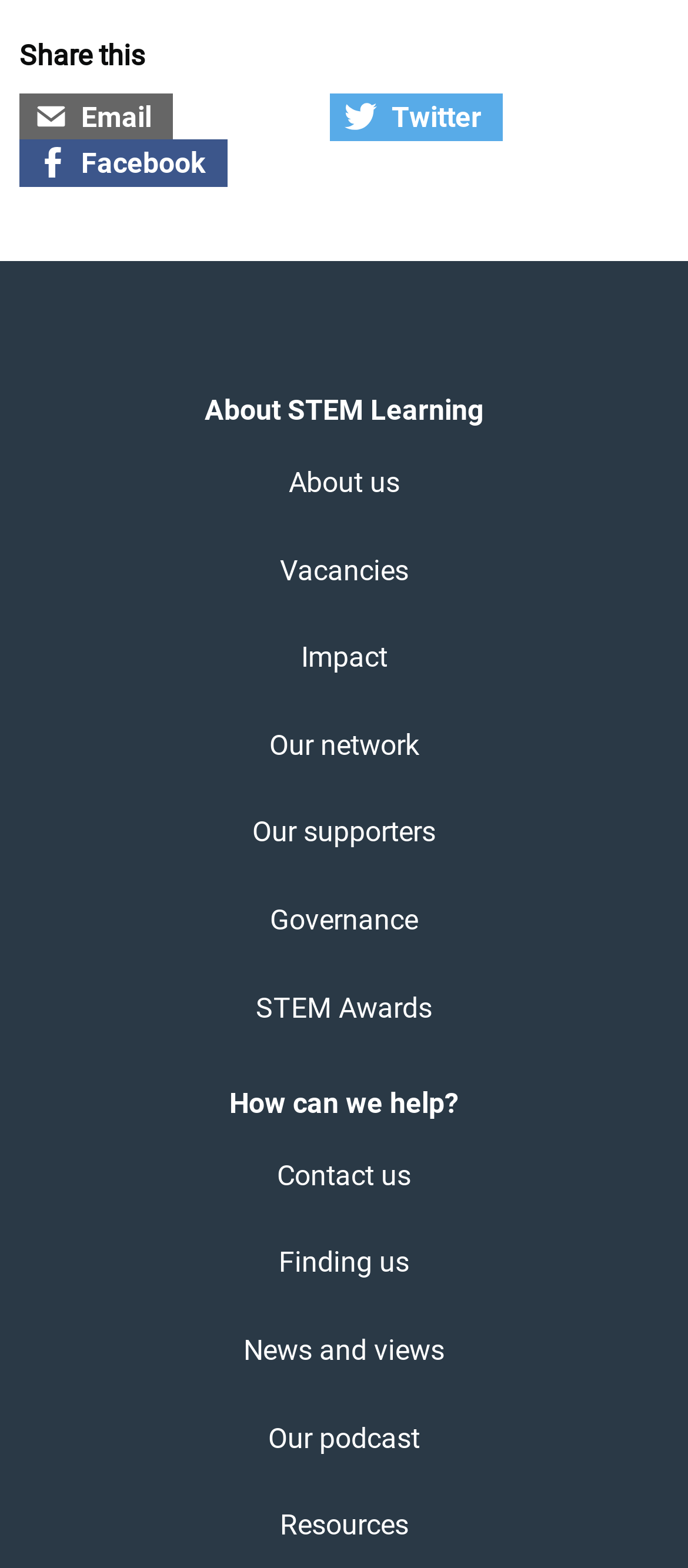Answer the question using only one word or a concise phrase: What is the main topic of the webpage?

STEM Learning